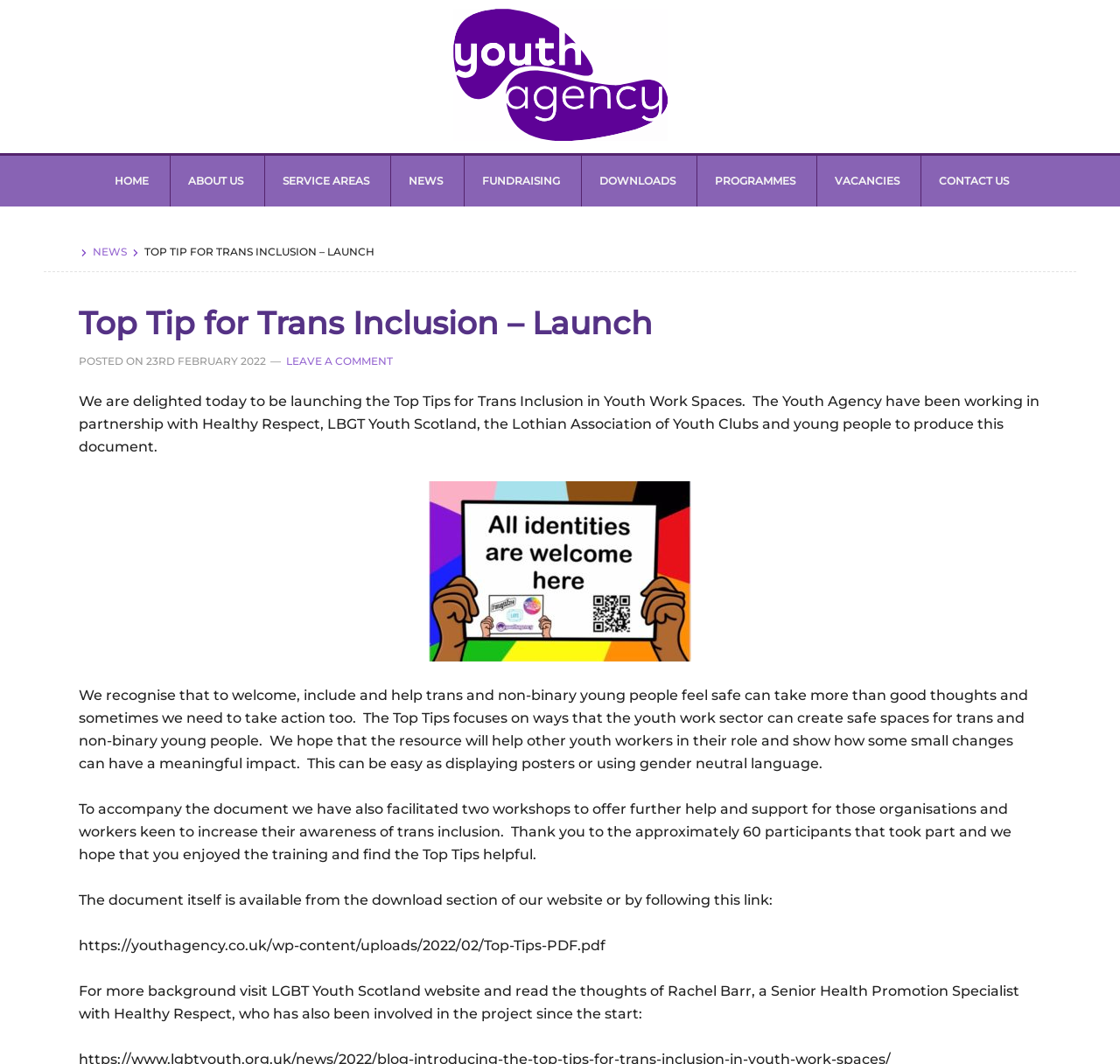Please identify the bounding box coordinates of the element that needs to be clicked to perform the following instruction: "go to home page".

[0.084, 0.146, 0.152, 0.194]